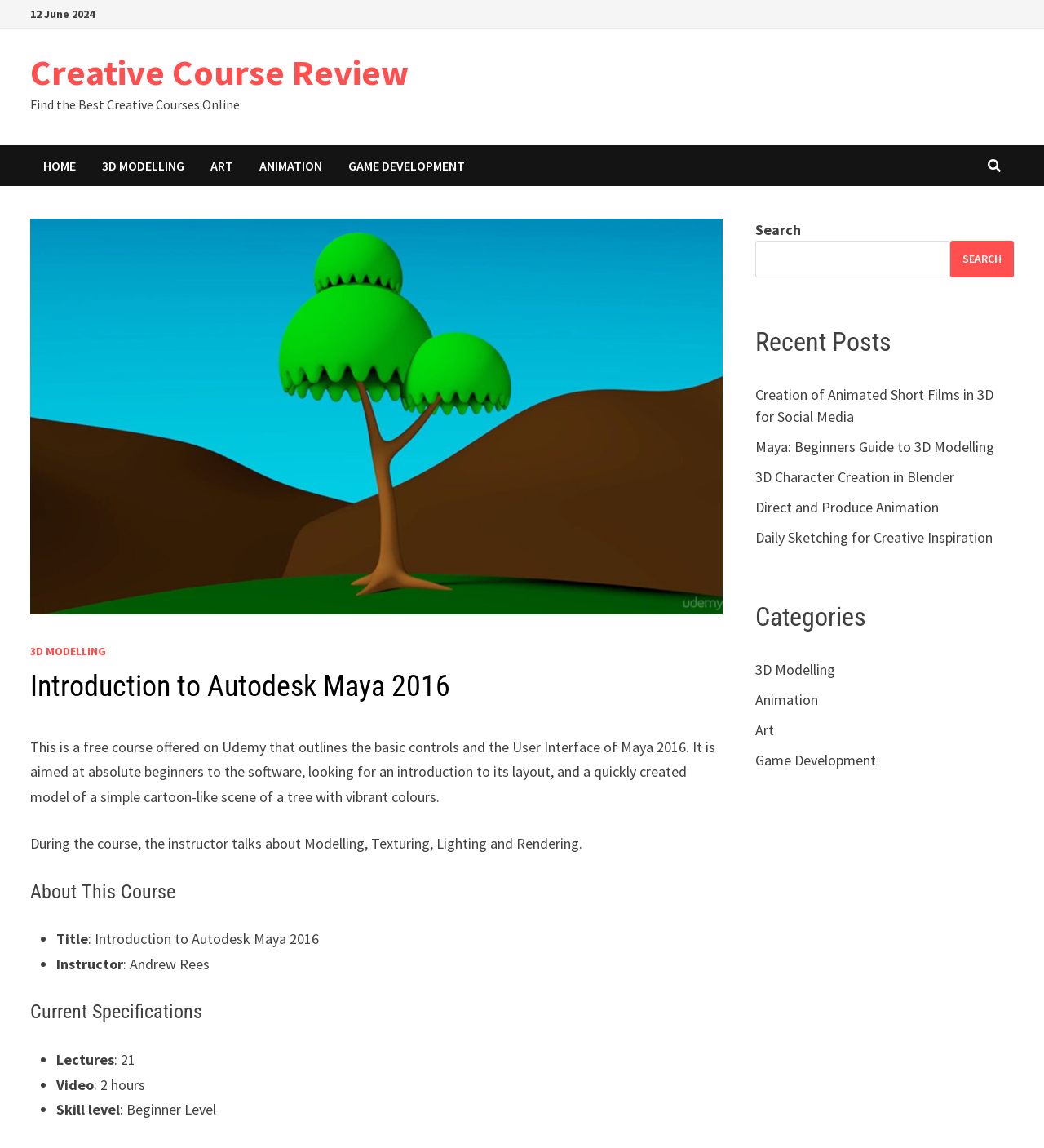What is the date displayed on the webpage?
Give a single word or phrase as your answer by examining the image.

12 June 2024